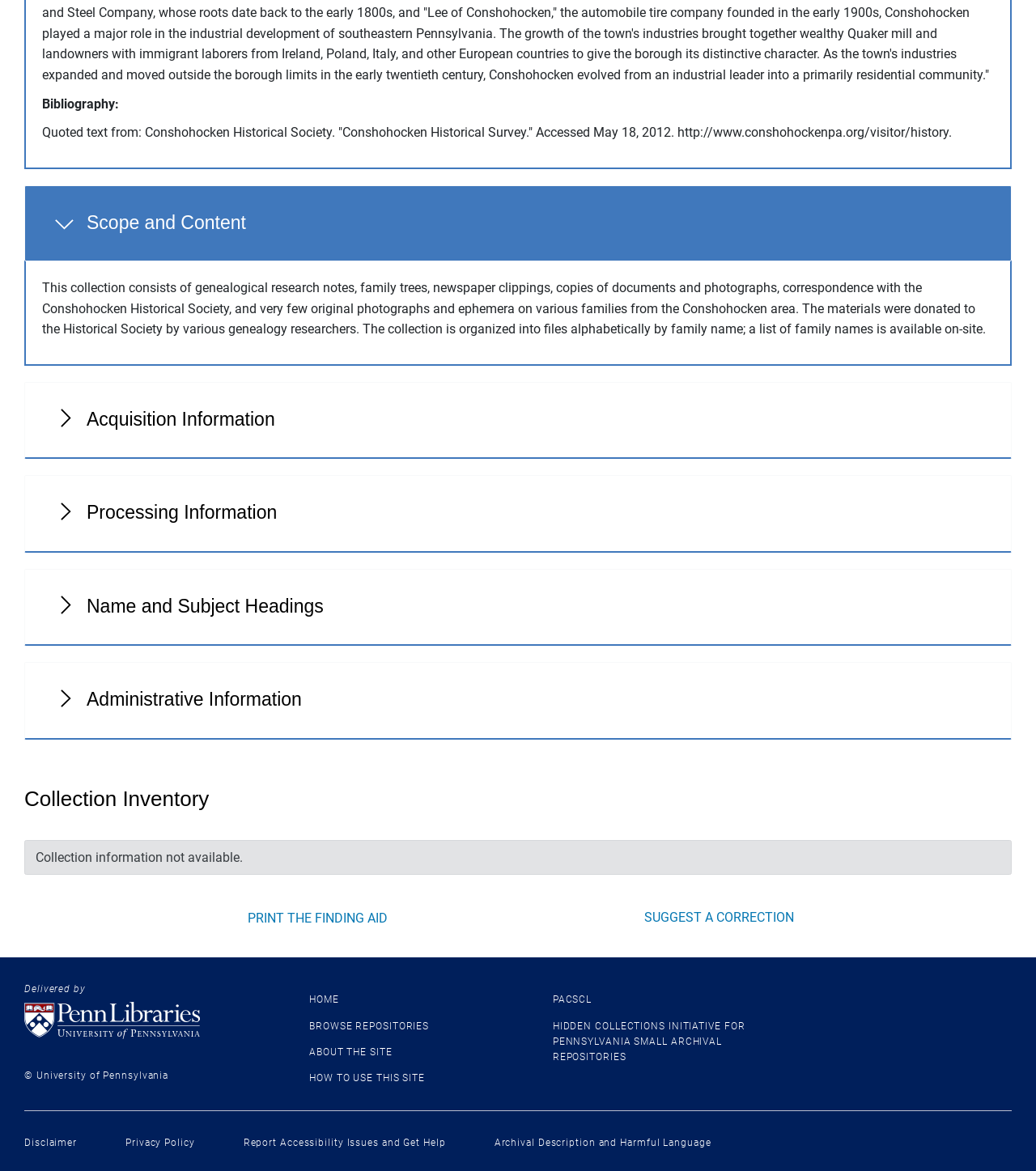Identify the bounding box coordinates of the HTML element based on this description: "Suggest a correction".

[0.621, 0.777, 0.766, 0.79]